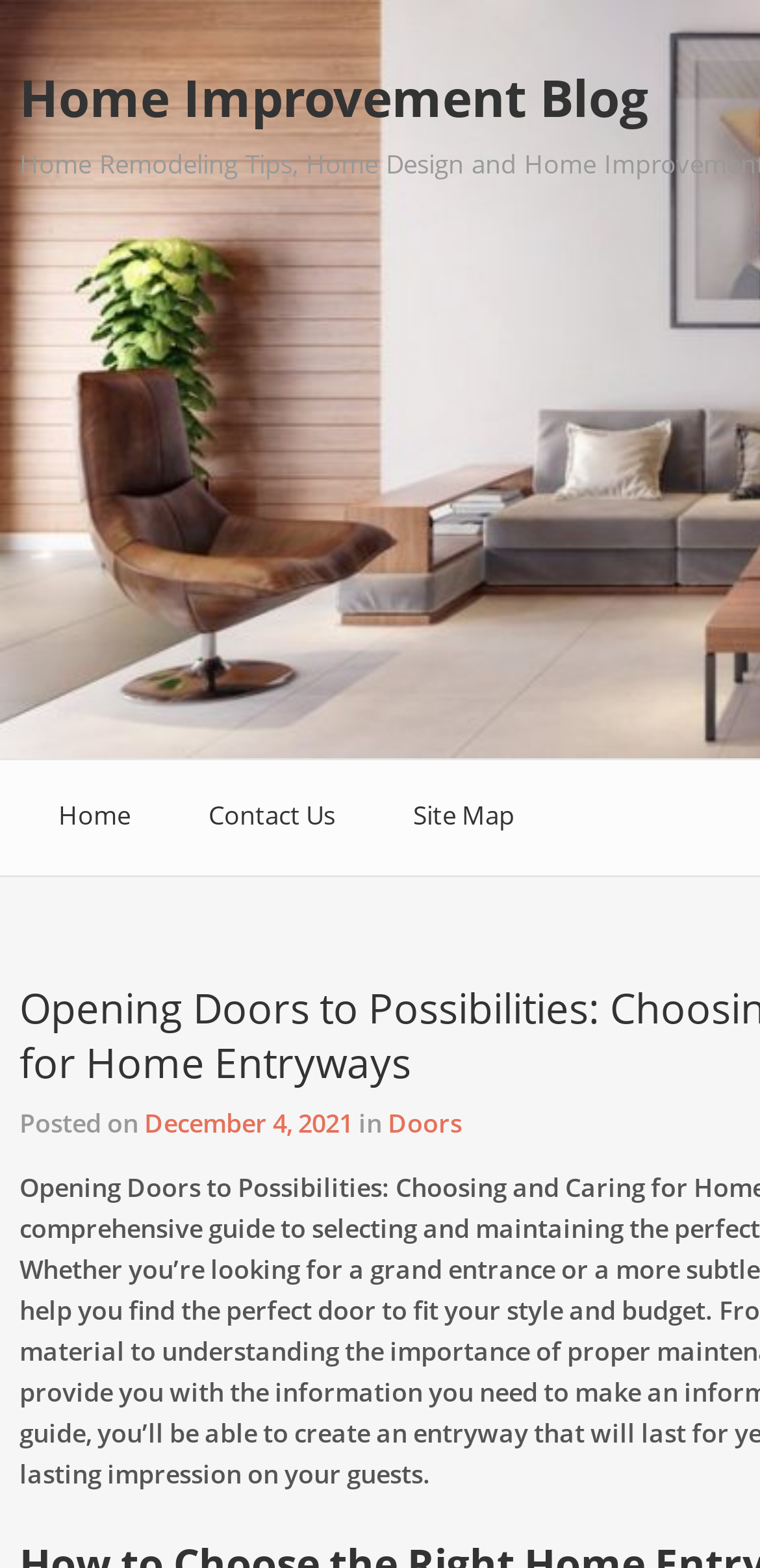Identify the bounding box coordinates for the UI element described by the following text: "November 9, 2017". Provide the coordinates as four float numbers between 0 and 1, in the format [left, top, right, bottom].

None